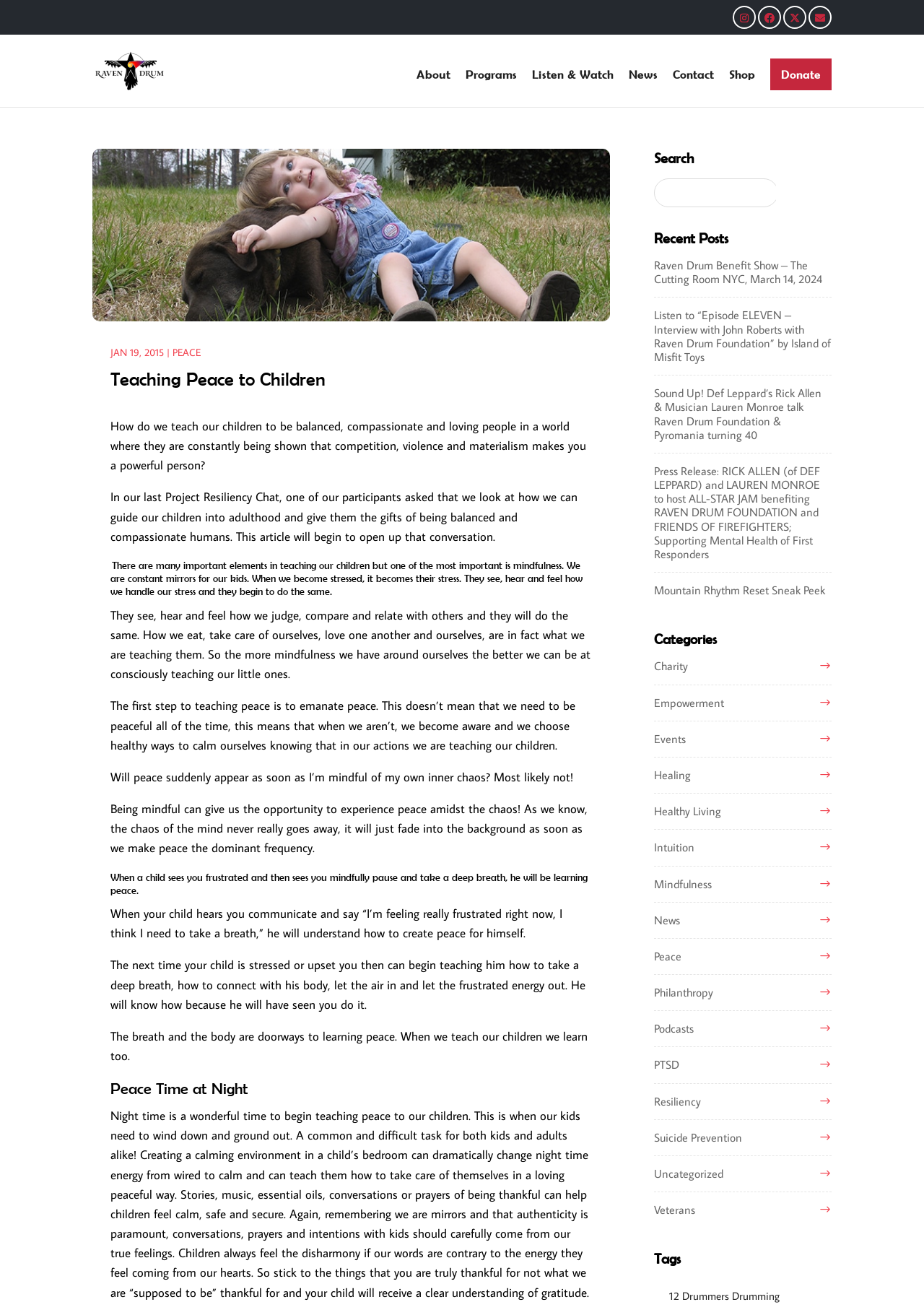Summarize the webpage comprehensively, mentioning all visible components.

The webpage is about teaching peace to children, with a focus on mindfulness and conscious parenting. At the top, there is a navigation menu with links to "About", "Programs", "Listen & Watch", "News", "Contact", "Shop", and "Donate". Below the navigation menu, there is a large image with the title "Teaching Peace to Children" and a date "JAN 19, 2015".

The main content of the page is an article that discusses the importance of teaching children to be balanced, compassionate, and loving individuals. The article emphasizes the role of mindfulness in teaching peace, and how parents can model peaceful behavior for their children. It also provides practical tips on how to create a calming environment for children, such as using deep breathing exercises and creating a peaceful bedtime routine.

To the right of the main content, there is a sidebar with several sections. The first section is a search bar with a heading "Search". Below the search bar, there is a section called "Recent Posts" that lists several recent articles, including "Raven Drum Benefit Show – The Cutting Room NYC, March 14, 2024" and "Sound Up! Def Leppard’s Rick Allen & Musician Lauren Monroe talk Raven Drum Foundation & Pyromania turning 40".

Further down the sidebar, there is a section called "Categories" that lists several categories, including "Charity", "Empowerment", "Events", "Healing", and "Mindfulness". Below the categories, there is a section called "Tags" that lists several tags, including "12 Drummers Drumming".

At the very top of the page, there are several social media links, including Facebook, Twitter, and Instagram.